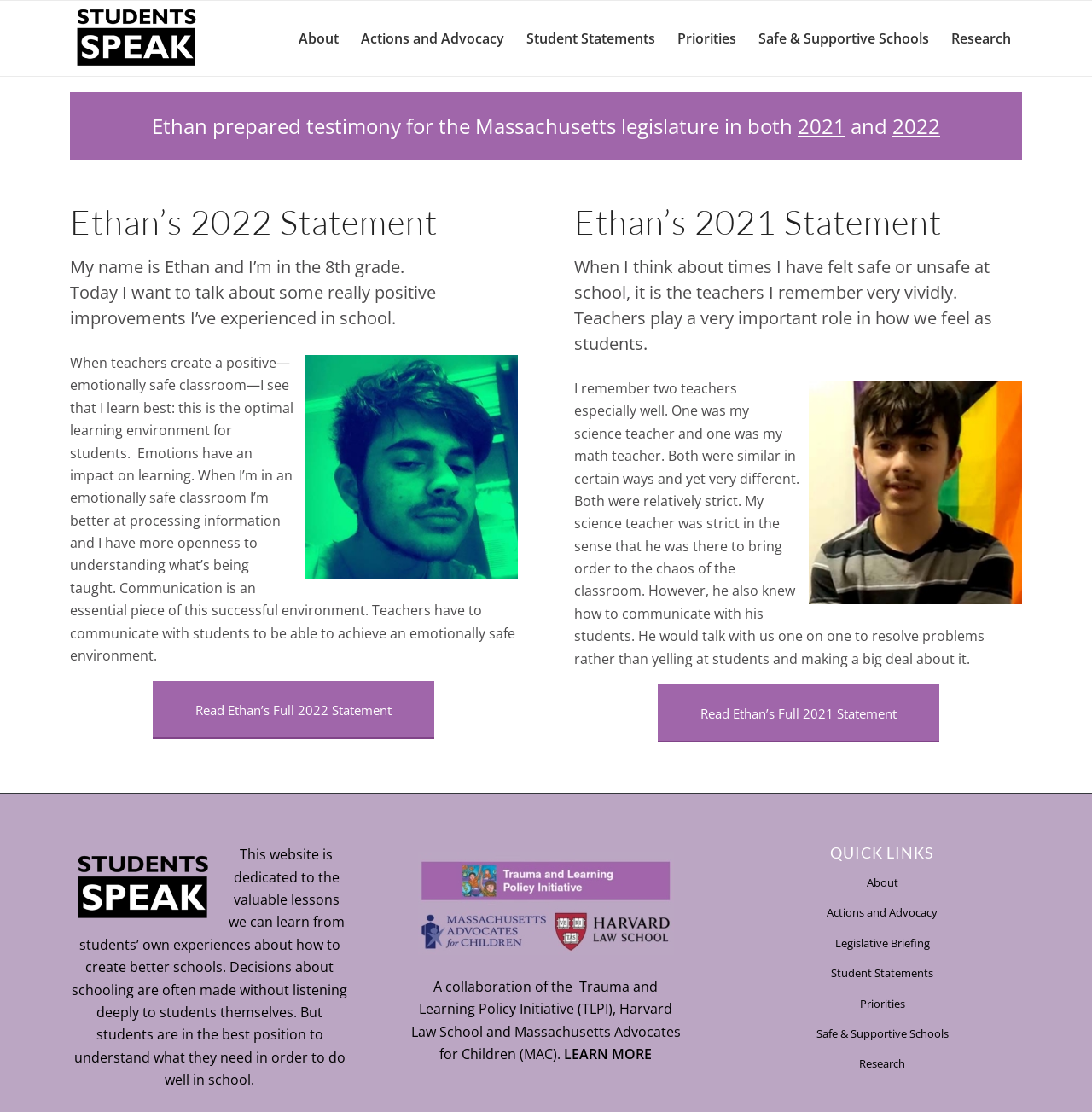Locate the bounding box coordinates of the item that should be clicked to fulfill the instruction: "Learn more about the collaboration".

[0.517, 0.939, 0.597, 0.956]